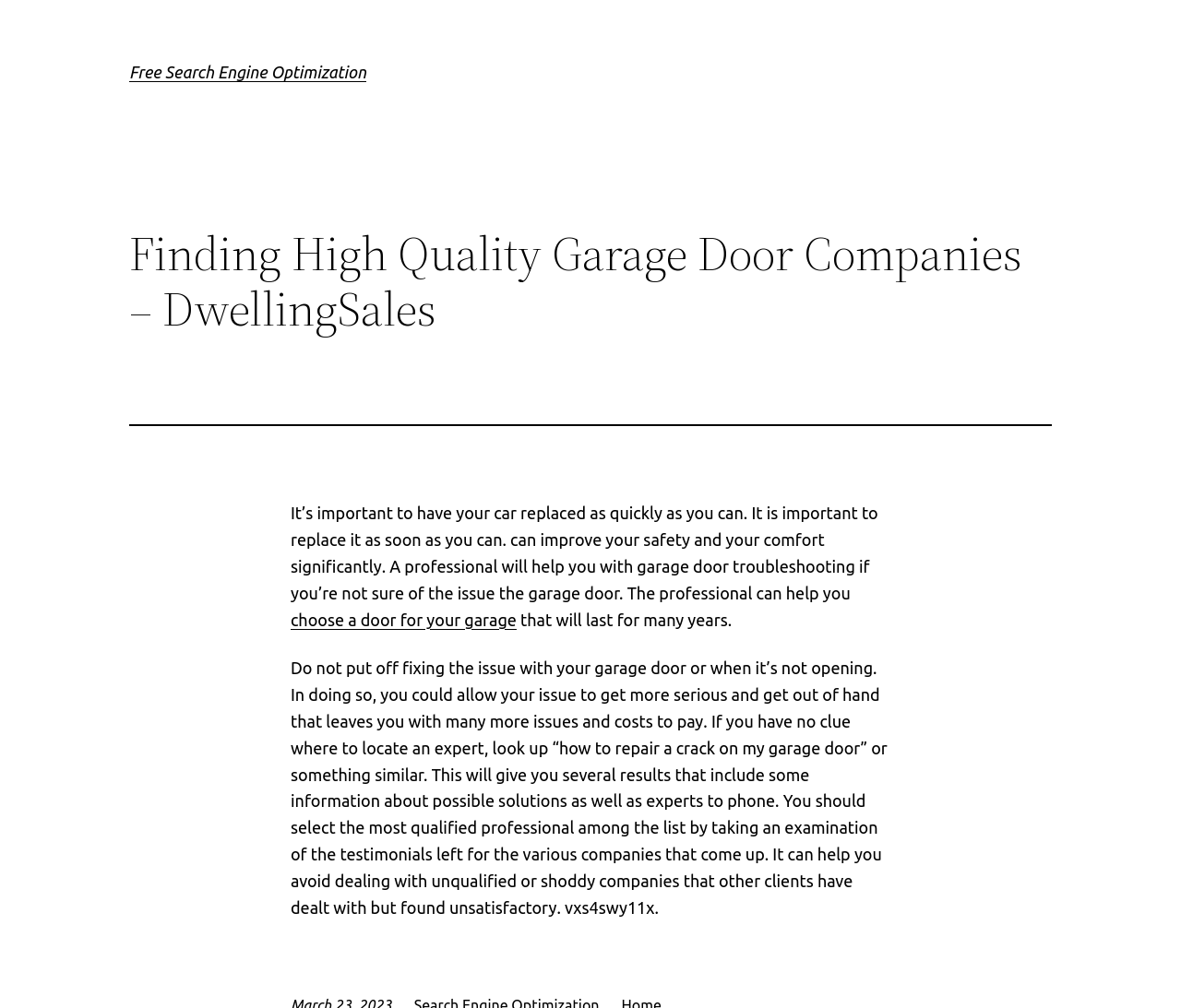What can happen if you put off fixing the garage door issue?
From the image, respond using a single word or phrase.

More serious issues